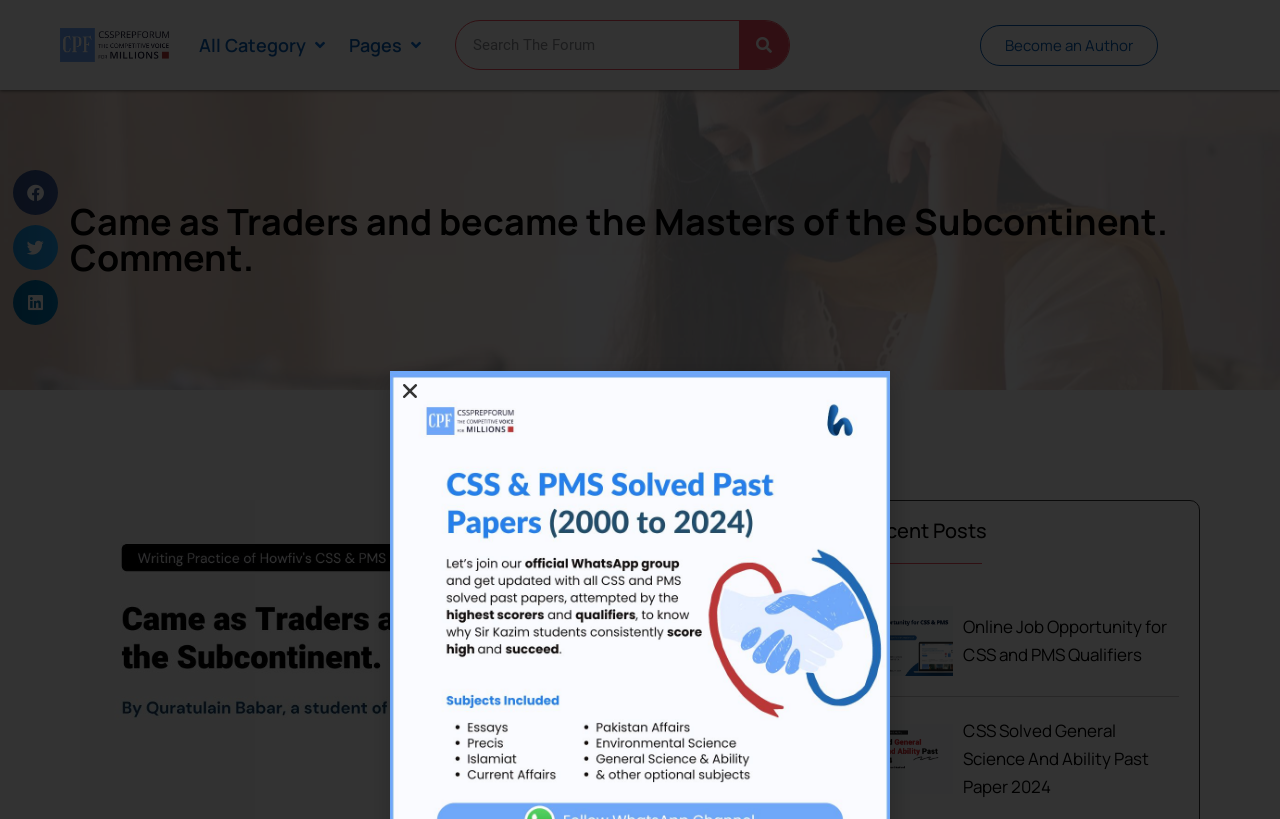Please specify the bounding box coordinates for the clickable region that will help you carry out the instruction: "Leave a comment".

None